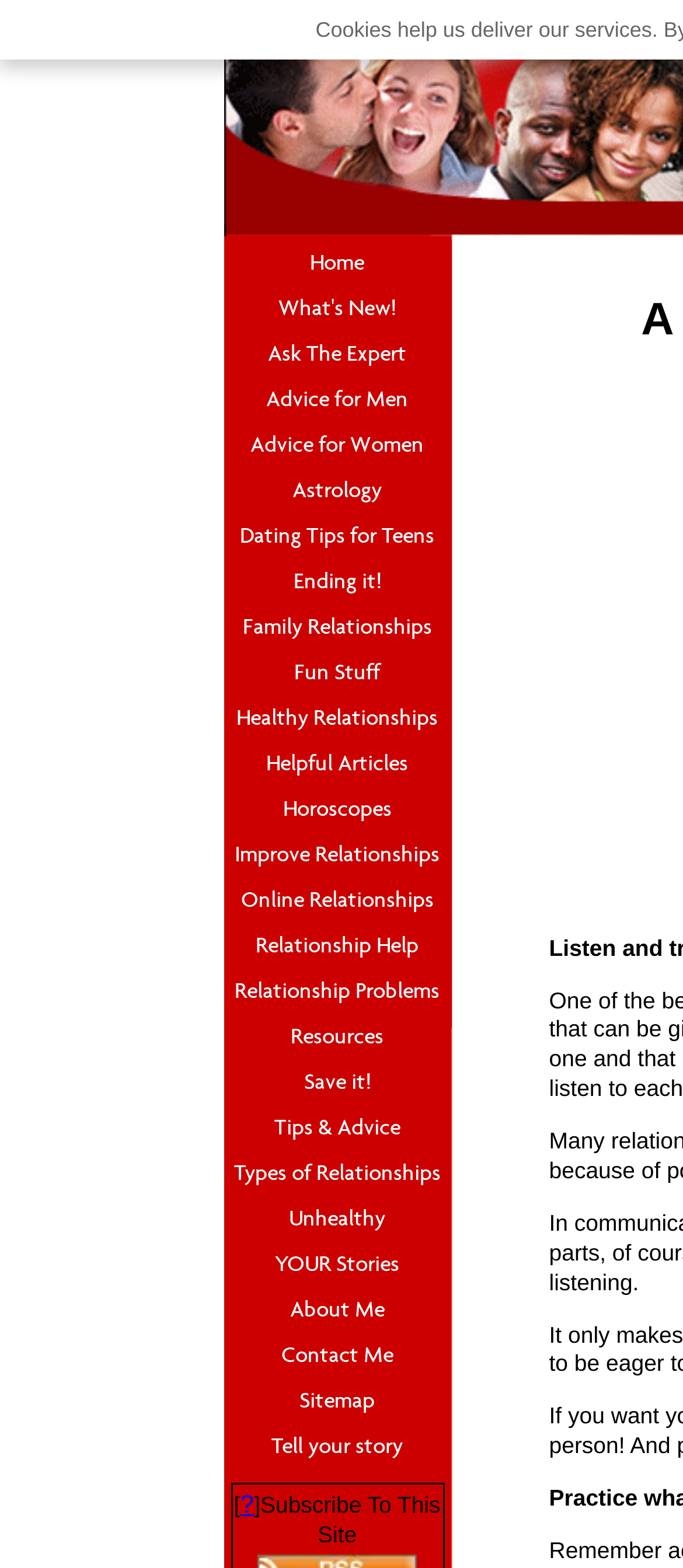Reply to the question with a single word or phrase:
What is the purpose of the '?' link on the webpage?

Unknown